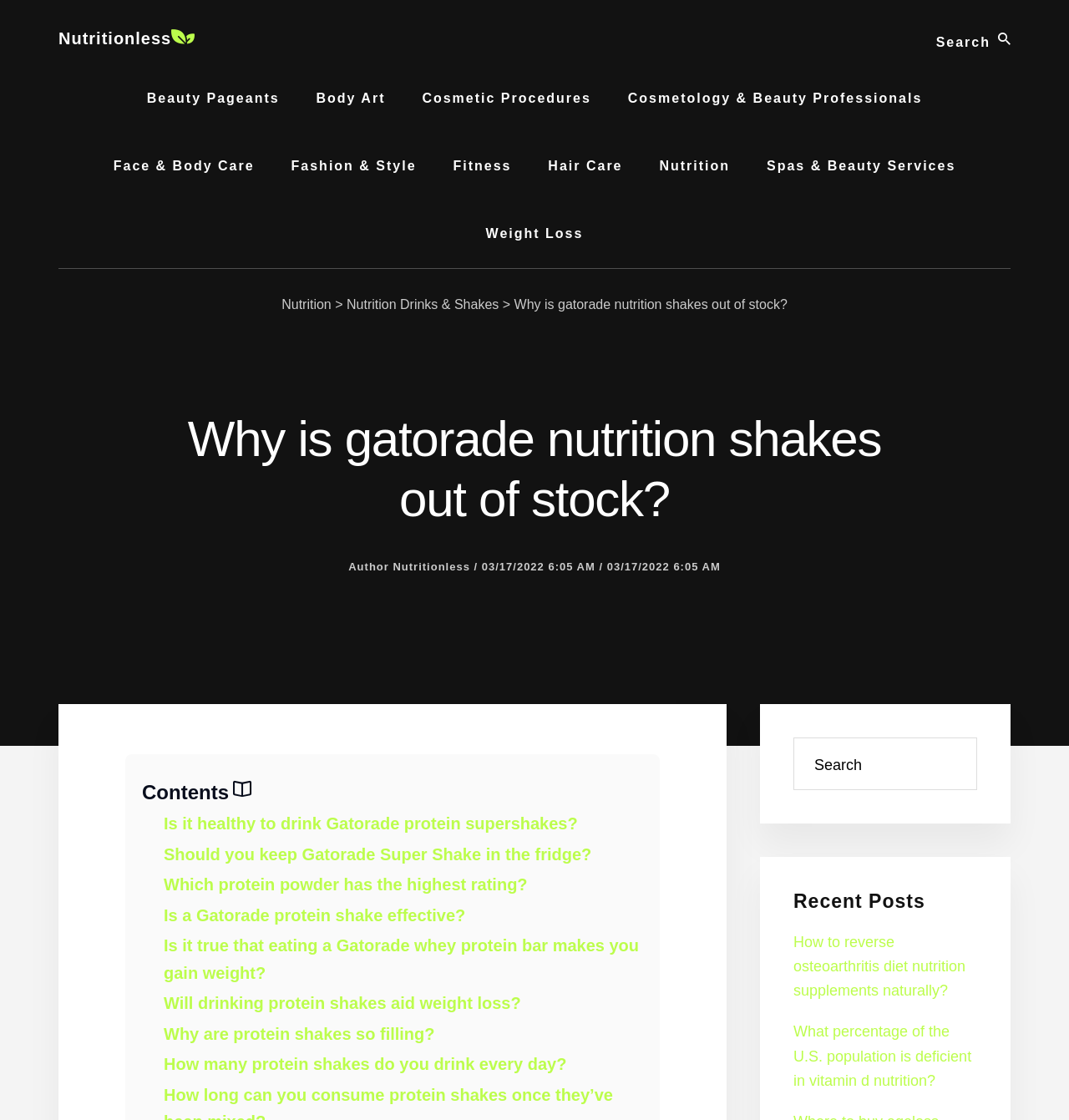Specify the bounding box coordinates for the region that must be clicked to perform the given instruction: "Search for nutrition drinks".

[0.723, 0.015, 0.945, 0.058]